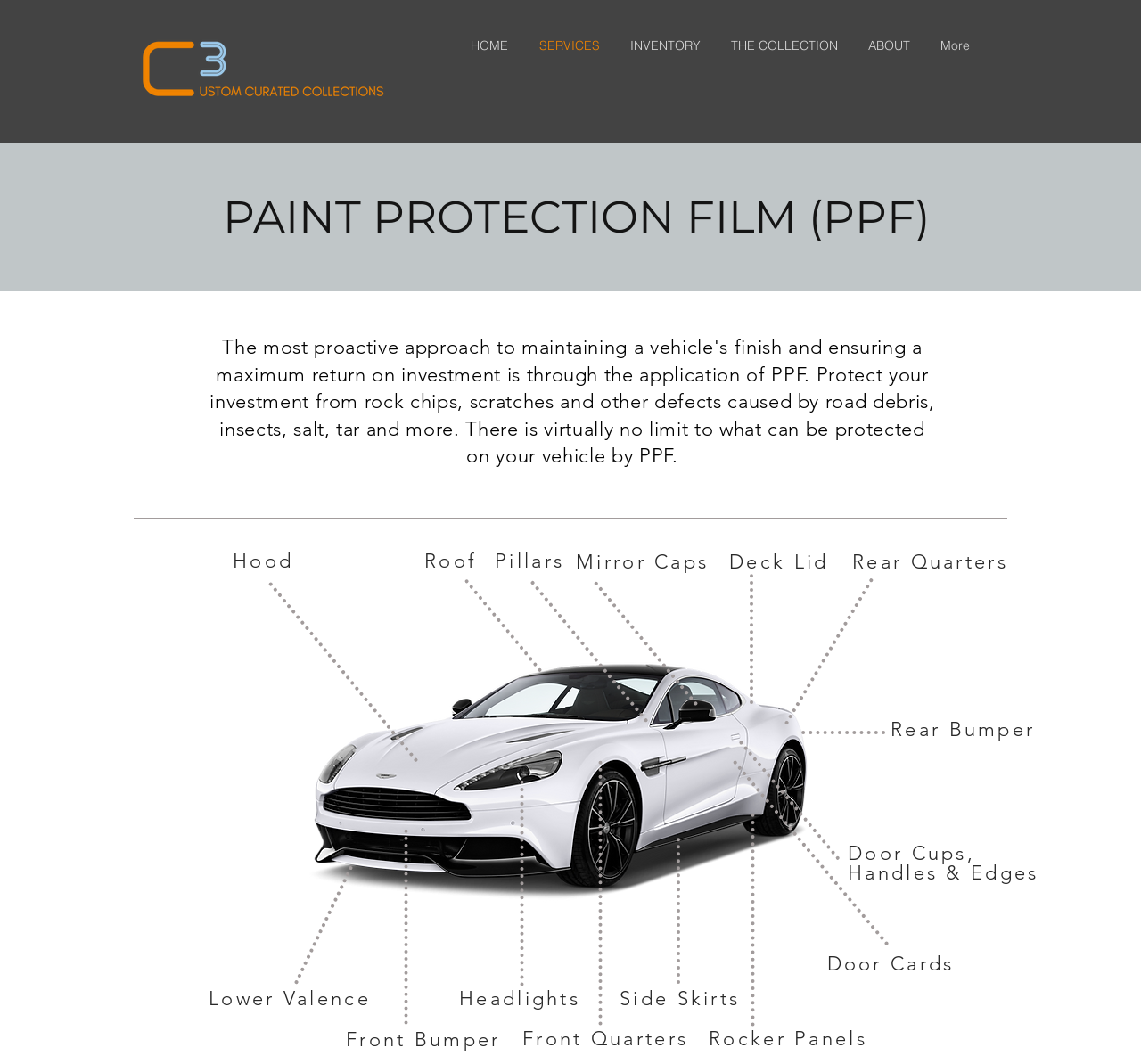What is the brand of the car shown in the image?
Look at the screenshot and respond with a single word or phrase.

Aston Martin